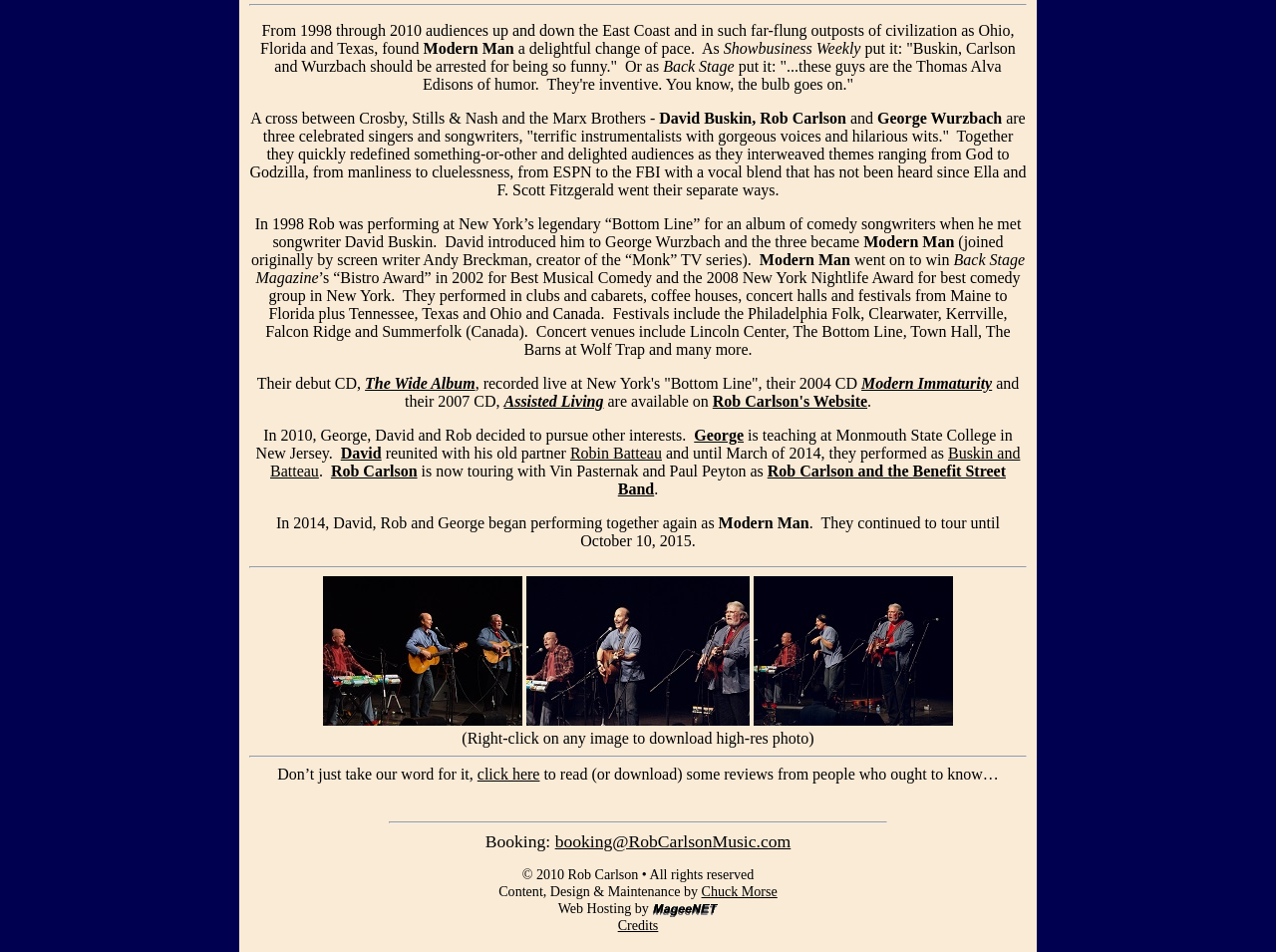How many albums does the group have?
Please provide a comprehensive answer based on the information in the image.

The webpage mentions three albums: 'The Wide Album', 'Modern Immaturity', and 'Assisted Living'. These albums are mentioned as the group's debut CD, 2004 CD, and 2007 CD, respectively.